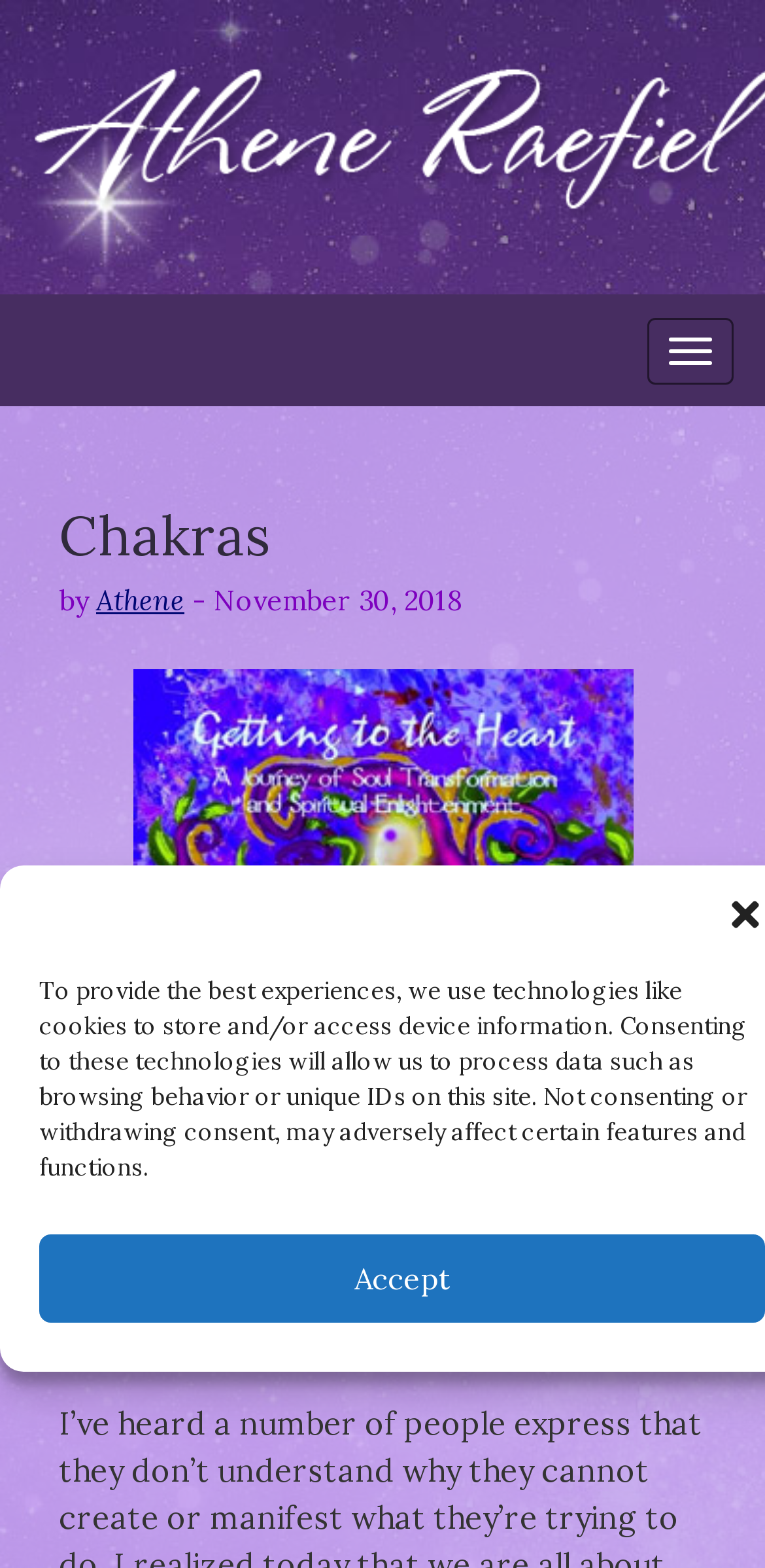When was the webpage published? Using the information from the screenshot, answer with a single word or phrase.

November 30, 2018